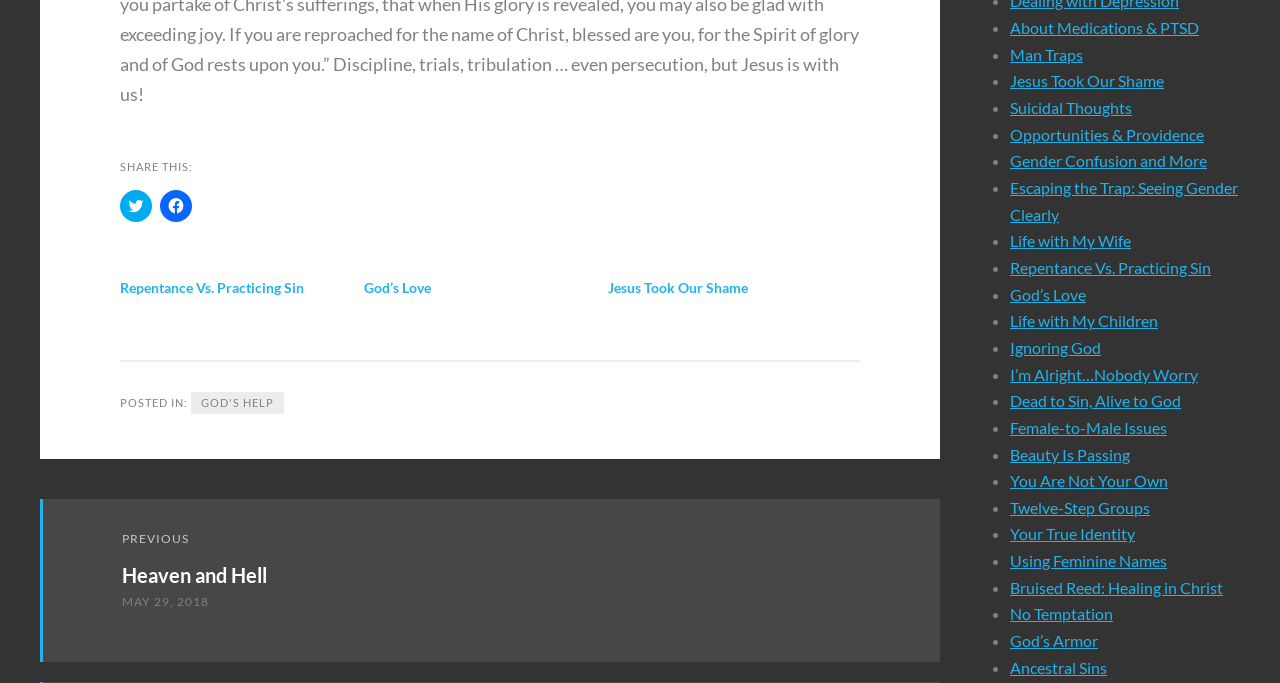Identify the bounding box coordinates for the region of the element that should be clicked to carry out the instruction: "Check 'God’s Love'". The bounding box coordinates should be four float numbers between 0 and 1, i.e., [left, top, right, bottom].

[0.285, 0.408, 0.337, 0.433]